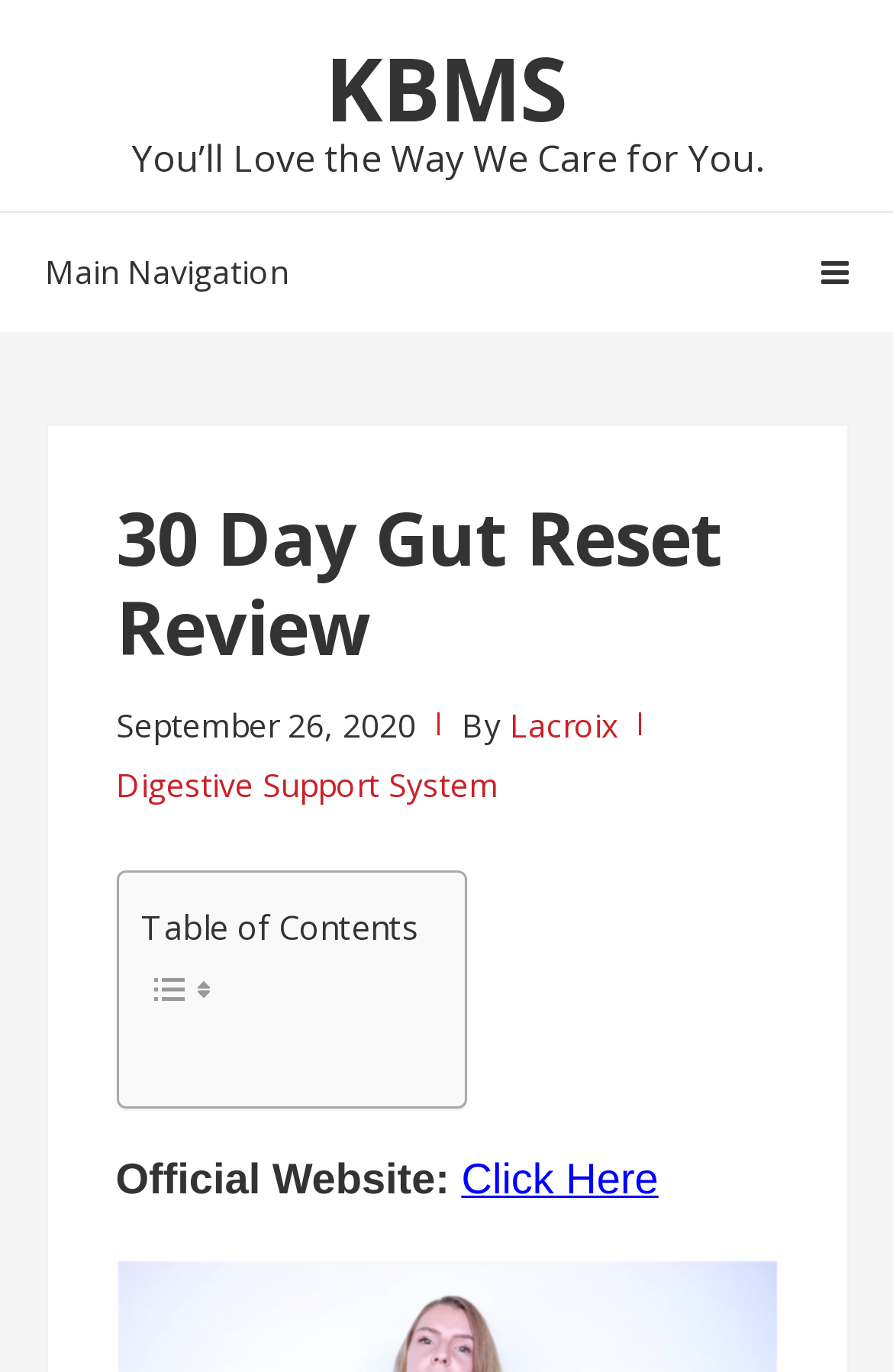Generate a thorough description of the webpage.

This webpage is a review of the "30 Day Gut Reset" eBook by Lexie Ward. At the top, there is a heading "KBMS" which is also a link. Below it, there is a static text "You’ll Love the Way We Care for You." 

On the left side, there is a main navigation section with a header "30 Day Gut Reset Review" and a timestamp "September 26, 2020" by the author "Lacroix". Below the header, there is a link to "Digestive Support System". 

To the right of the main navigation section, there is a table of contents with two small images. The table of contents is headed by a static text "Table of Contents". 

At the bottom of the main navigation section, there is a static text "Official Website:" followed by a link "Click Here".